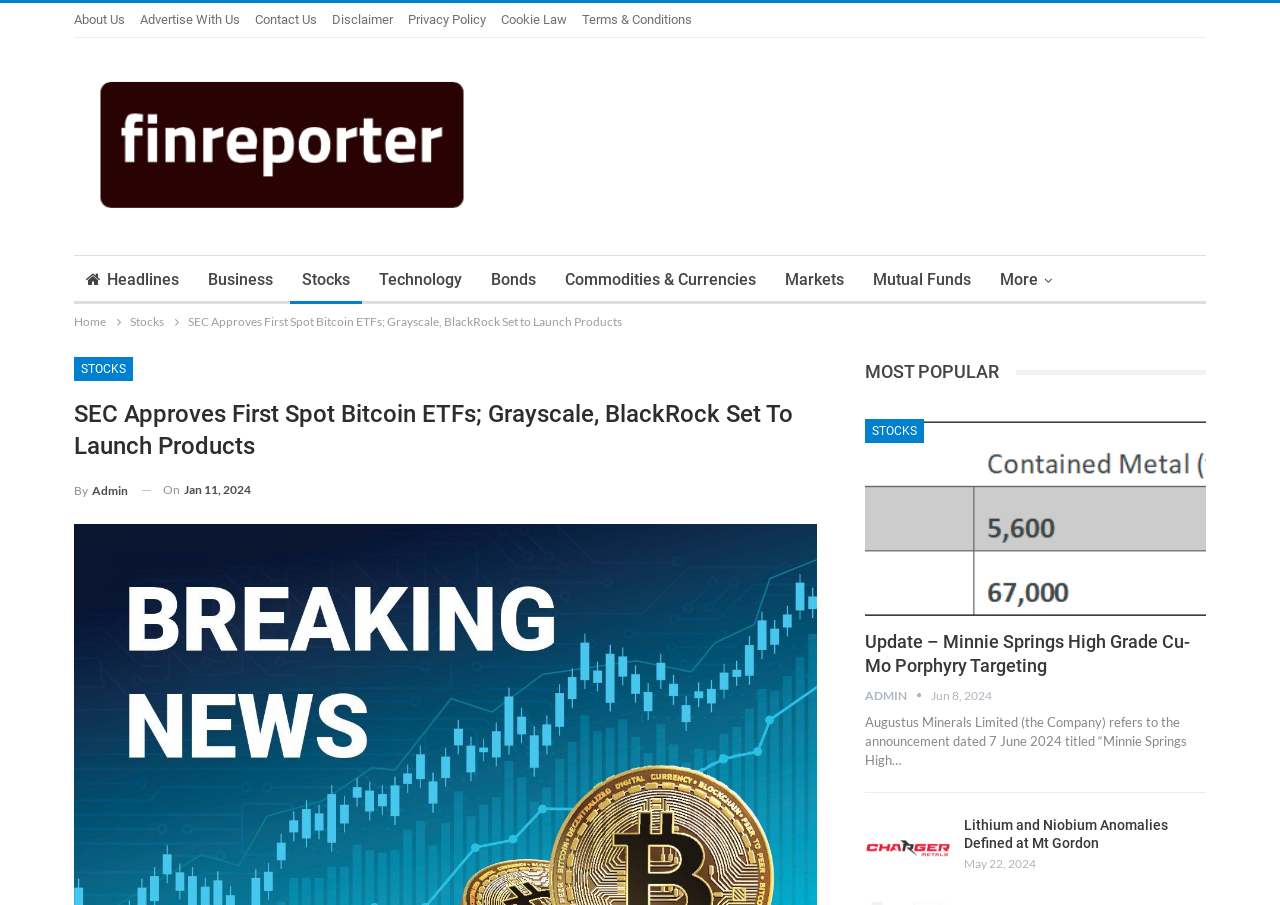Kindly provide the bounding box coordinates of the section you need to click on to fulfill the given instruction: "Visit finreporter.net".

[0.058, 0.126, 0.384, 0.19]